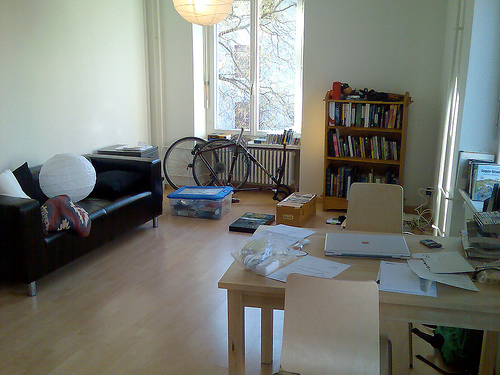Explain the image in a detailed and thorough manner.

The image showcases a cozy and cluttered living space, featuring a brown leather sofa adorned with colorful throw pillows and a round white paper lantern hanging from the ceiling, casting a warm glow. To the left, a medium-sized wooden table is covered with papers and a MacBook, indicating a workspace. Nearby, a cardboard box and various items suggest an ongoing process of moving or organization. A bicycle leans against the wall, highlighting an active lifestyle. In the background, a large window allows natural light to fill the room, while a wooden bookshelf is filled with books, adding a homely touch. The light wooden flooring enhances the inviting atmosphere of this dynamic environment.